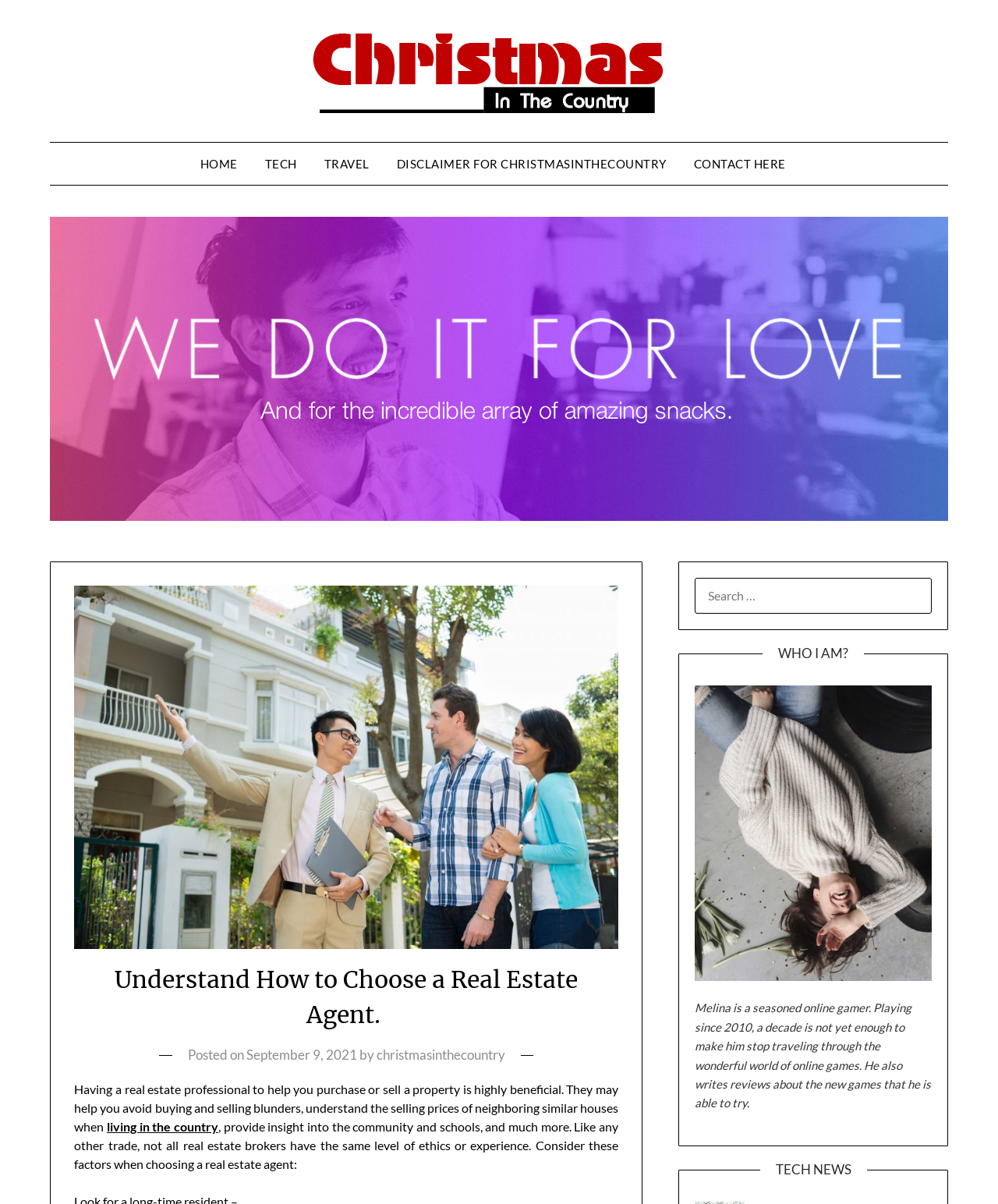Determine the bounding box coordinates for the element that should be clicked to follow this instruction: "Learn more about 'living in the country'". The coordinates should be given as four float numbers between 0 and 1, in the format [left, top, right, bottom].

[0.107, 0.929, 0.219, 0.942]